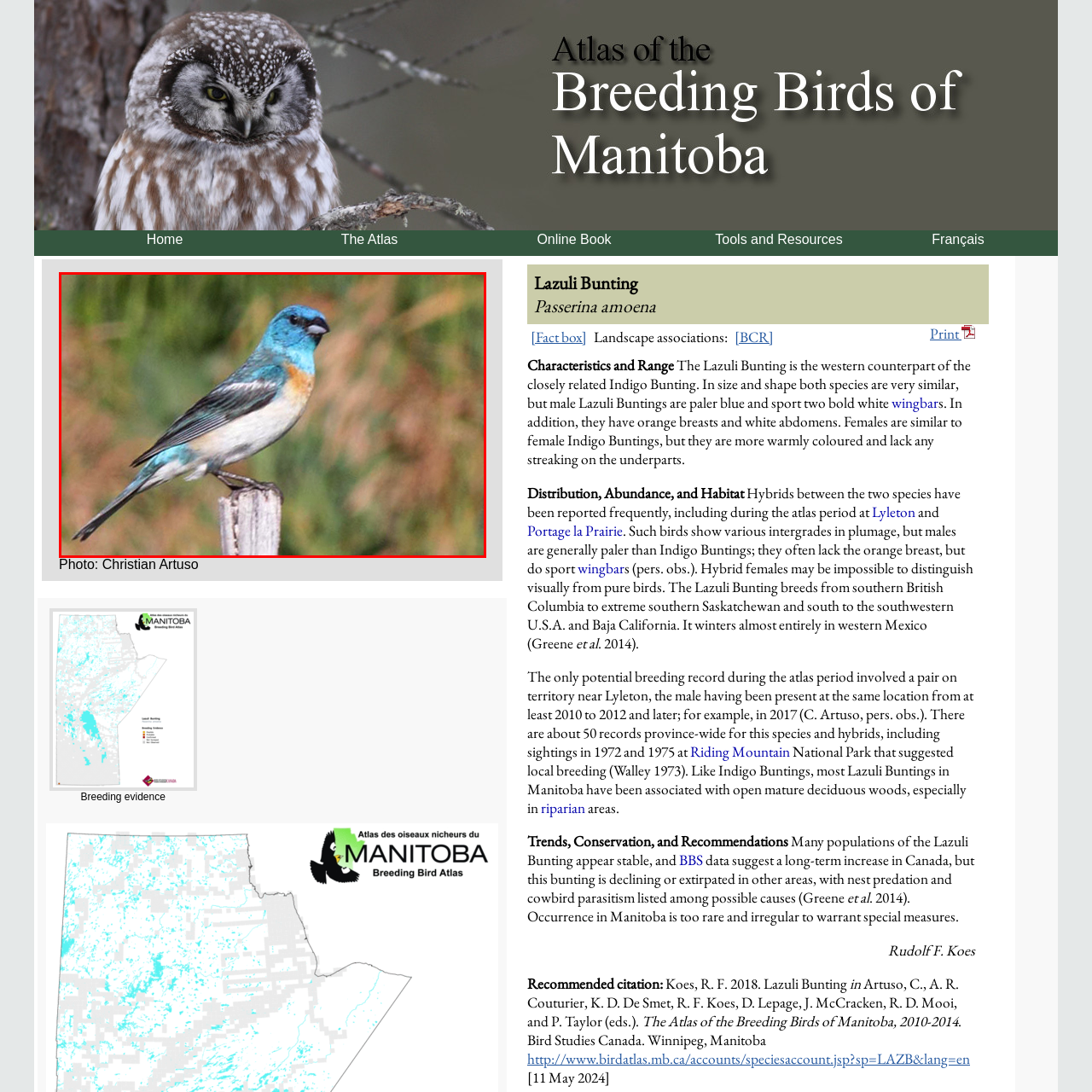Observe the content inside the red rectangle and respond to the question with one word or phrase: 
Where is the Lazuli Bunting native to?

Southern British Columbia to southern Saskatchewan